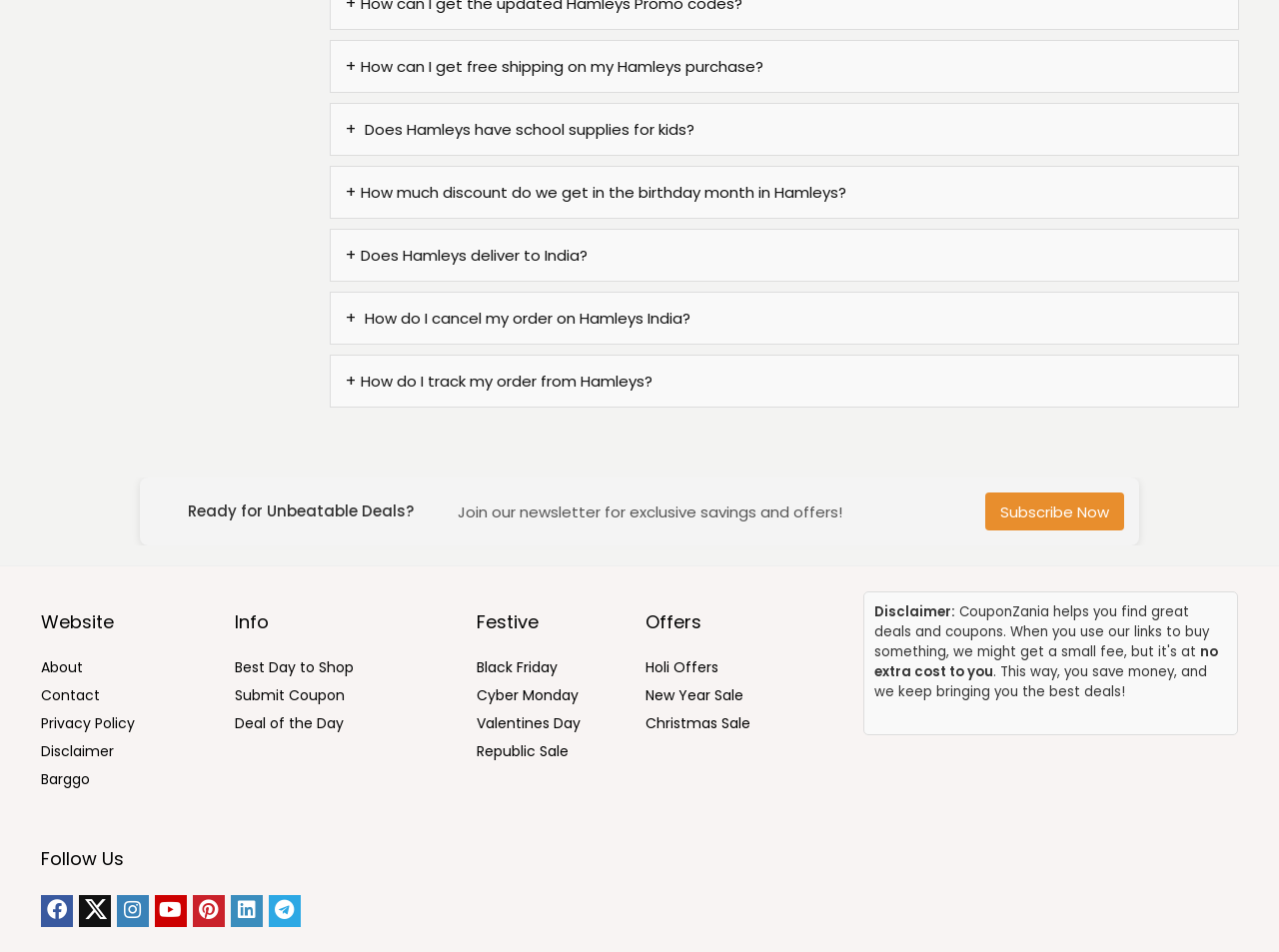Identify the bounding box for the given UI element using the description provided. Coordinates should be in the format (top-left x, top-left y, bottom-right x, bottom-right y) and must be between 0 and 1. Here is the description: Submit Coupon

[0.184, 0.72, 0.27, 0.741]